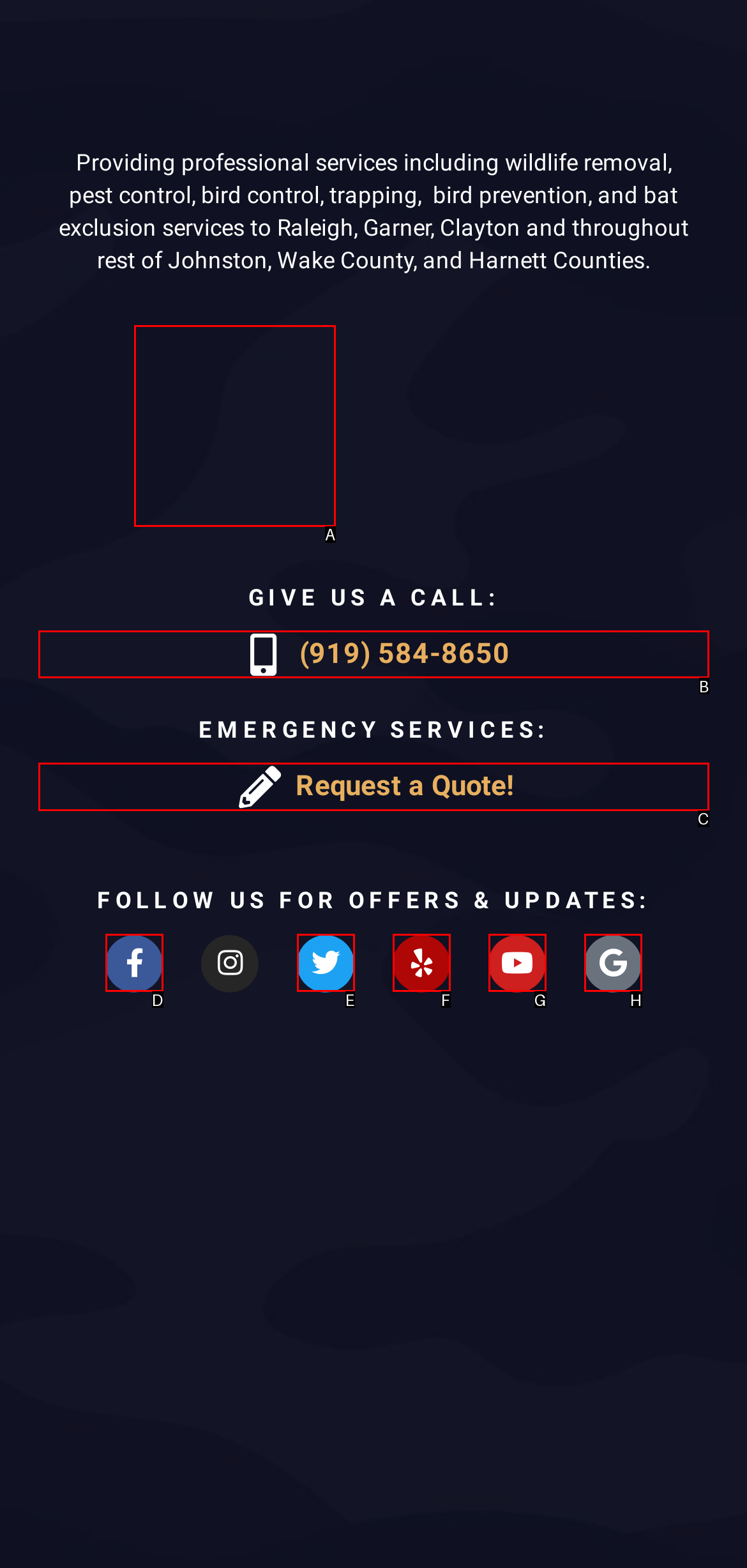Using the provided description: (919) 584-8650, select the HTML element that corresponds to it. Indicate your choice with the option's letter.

B